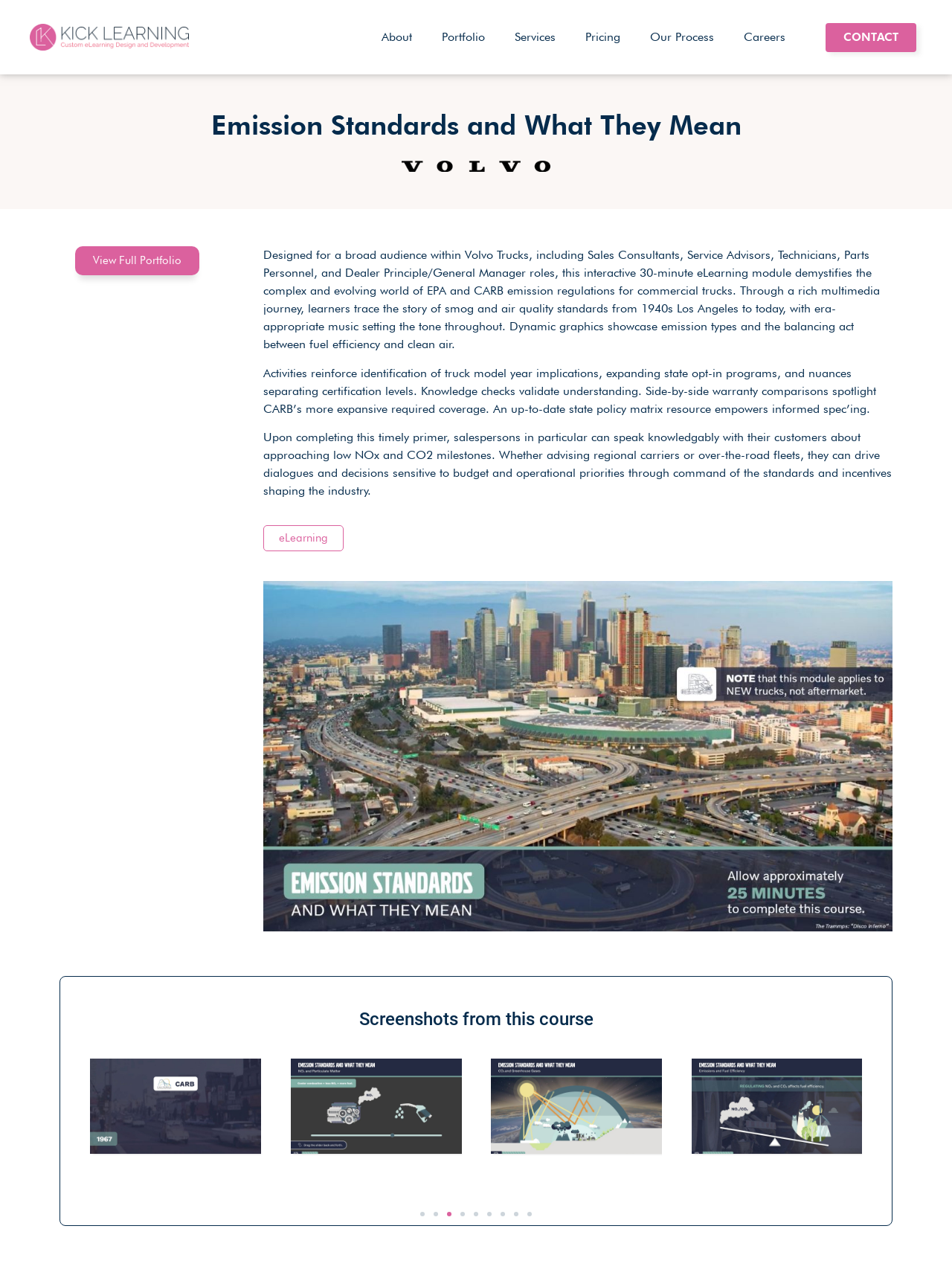Extract the bounding box coordinates for the UI element described by the text: "View Full Portfolio". The coordinates should be in the form of [left, top, right, bottom] with values between 0 and 1.

[0.079, 0.192, 0.209, 0.214]